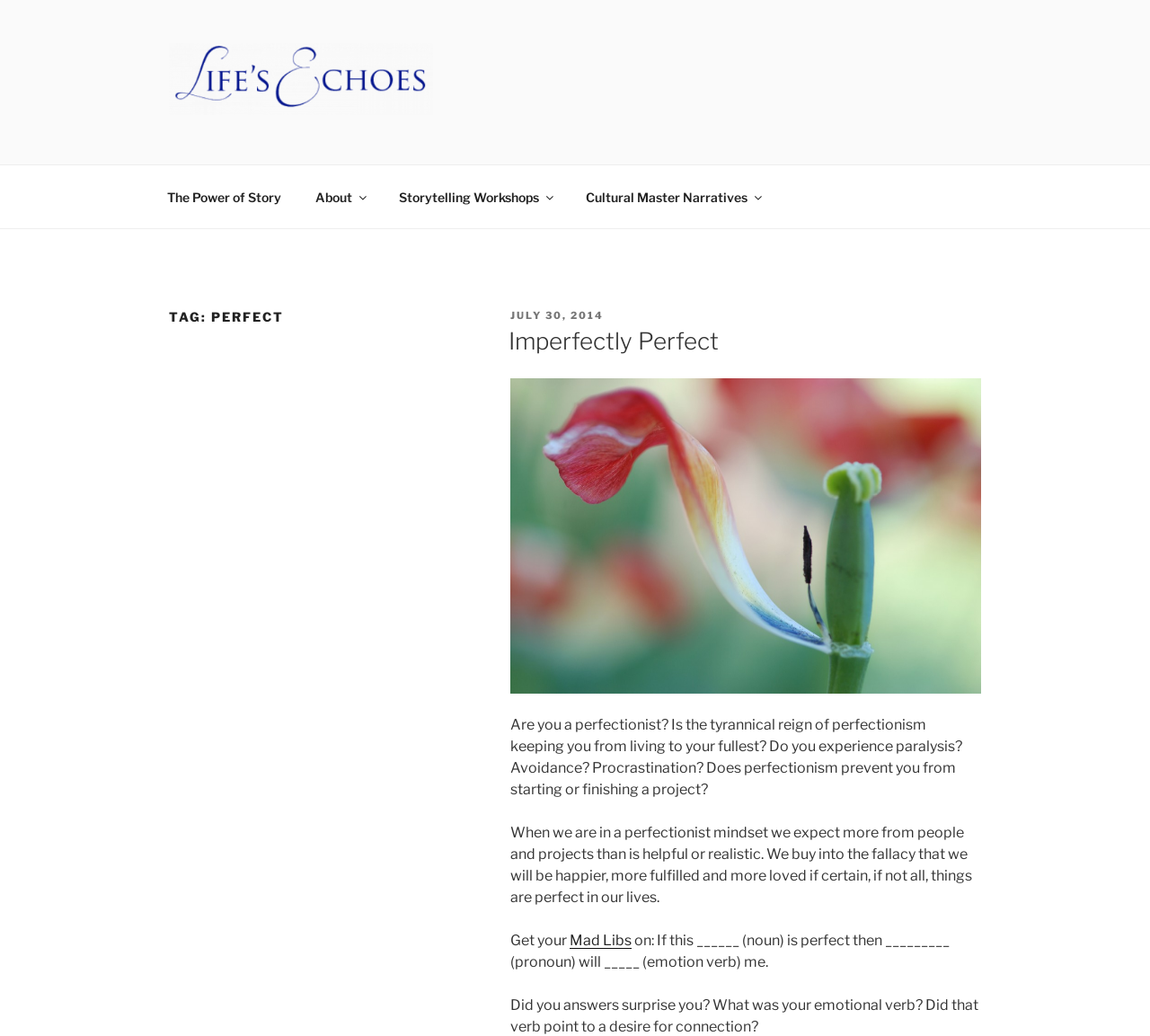Provide the bounding box coordinates in the format (top-left x, top-left y, bottom-right x, bottom-right y). All values are floating point numbers between 0 and 1. Determine the bounding box coordinate of the UI element described as: Contatti

None